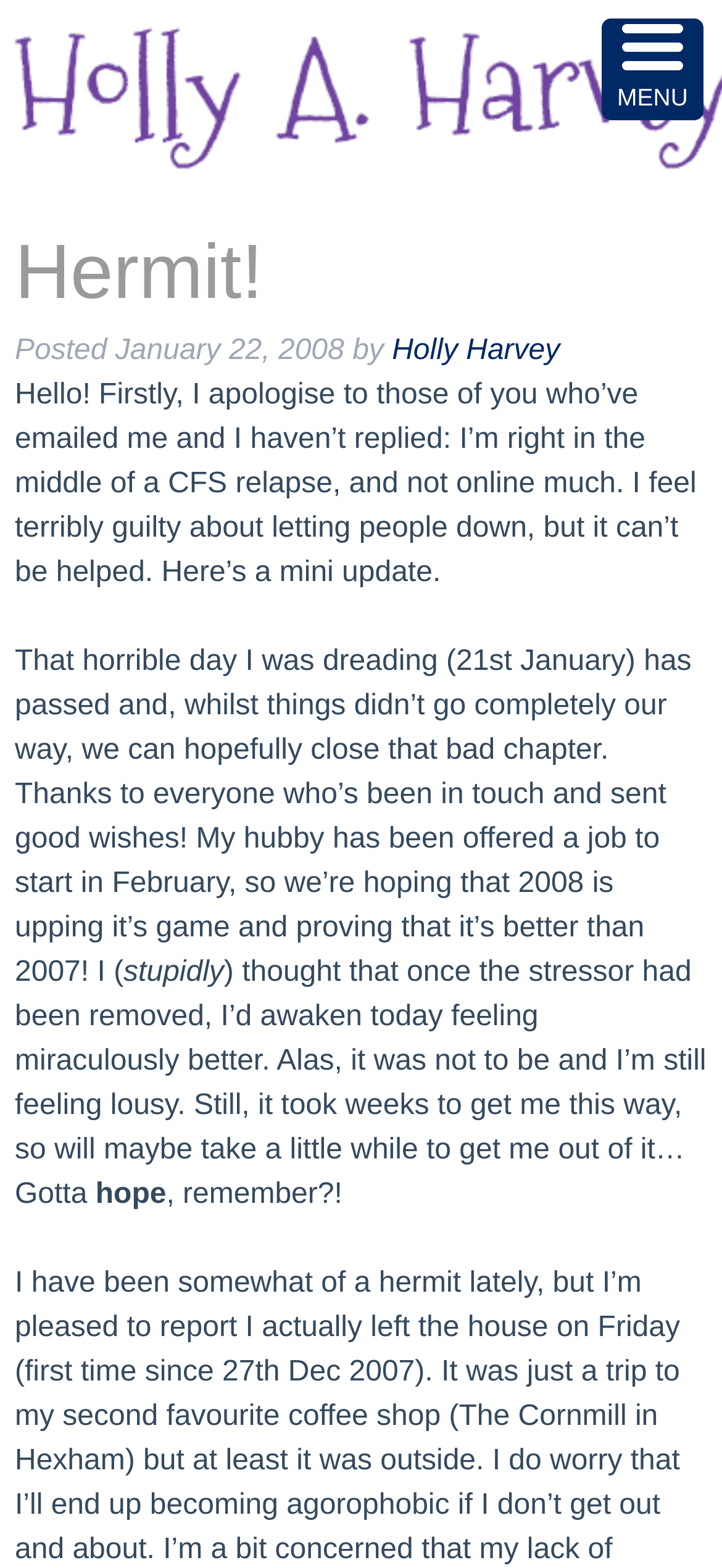What is the current status of the author?
Please provide a detailed answer to the question.

I found the author's current status by reading the static text in the main content section, which mentions that the author is 'right in the middle of a CFS relapse'.